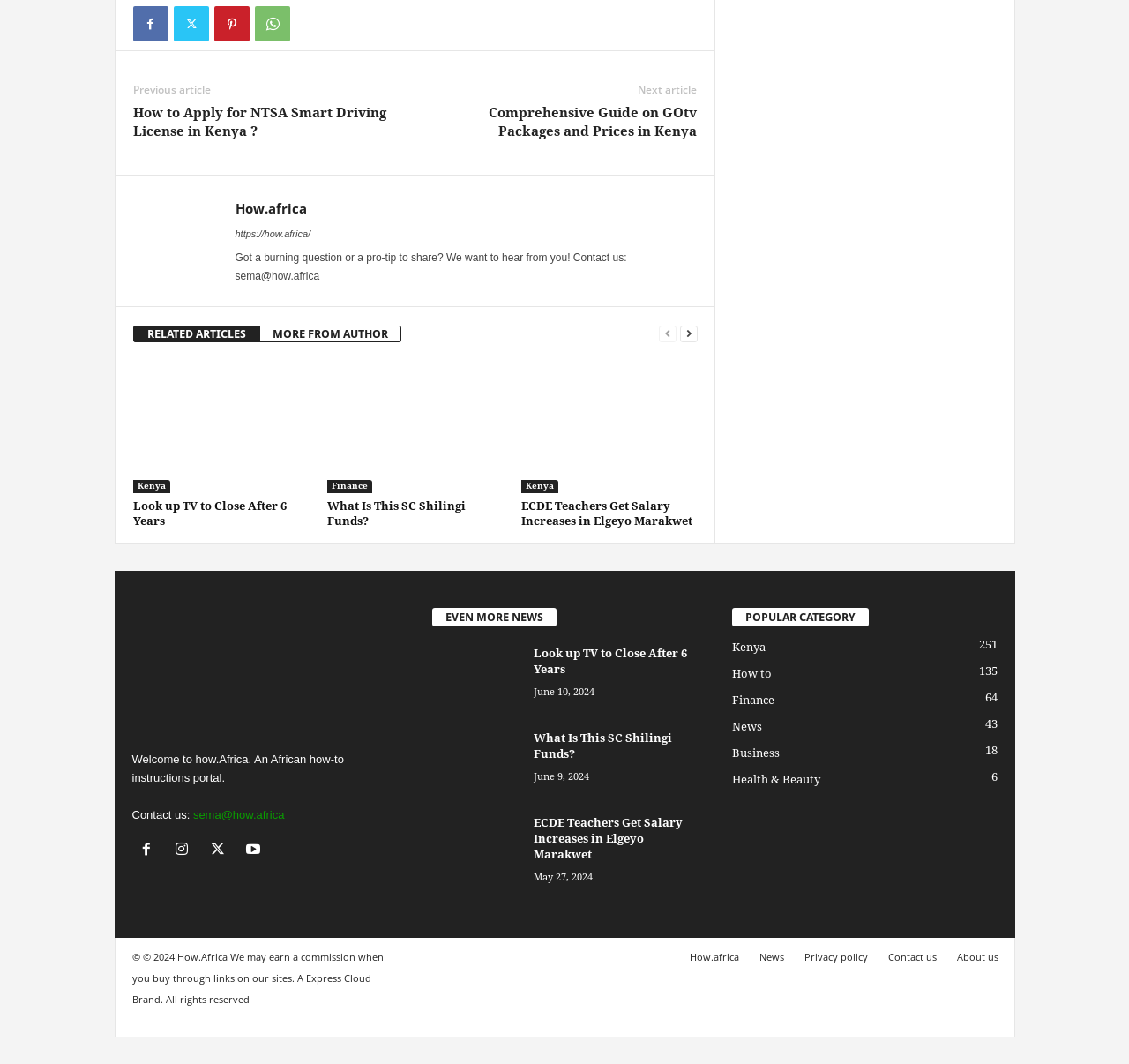Please identify the bounding box coordinates of the element that needs to be clicked to perform the following instruction: "Browse the 'Kenya' category".

[0.118, 0.451, 0.15, 0.464]